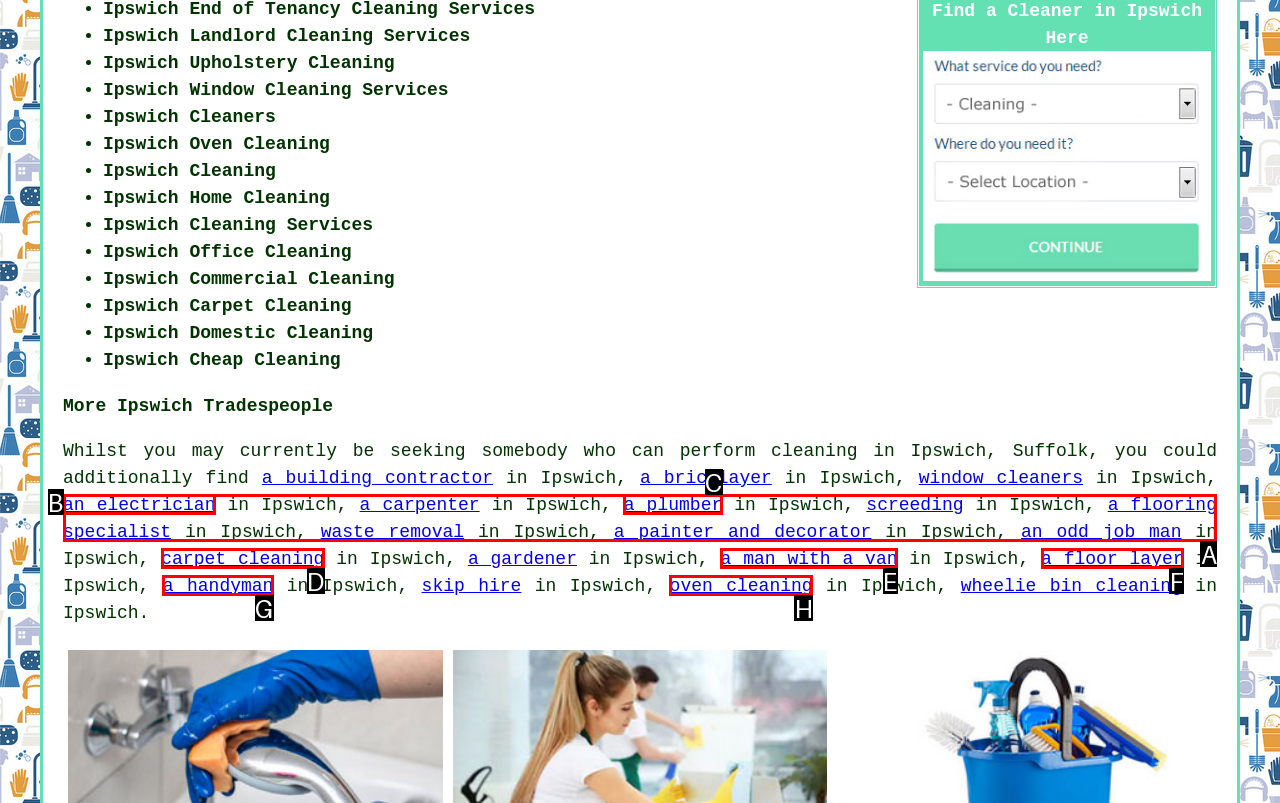Which UI element matches this description: a floor layer?
Reply with the letter of the correct option directly.

F